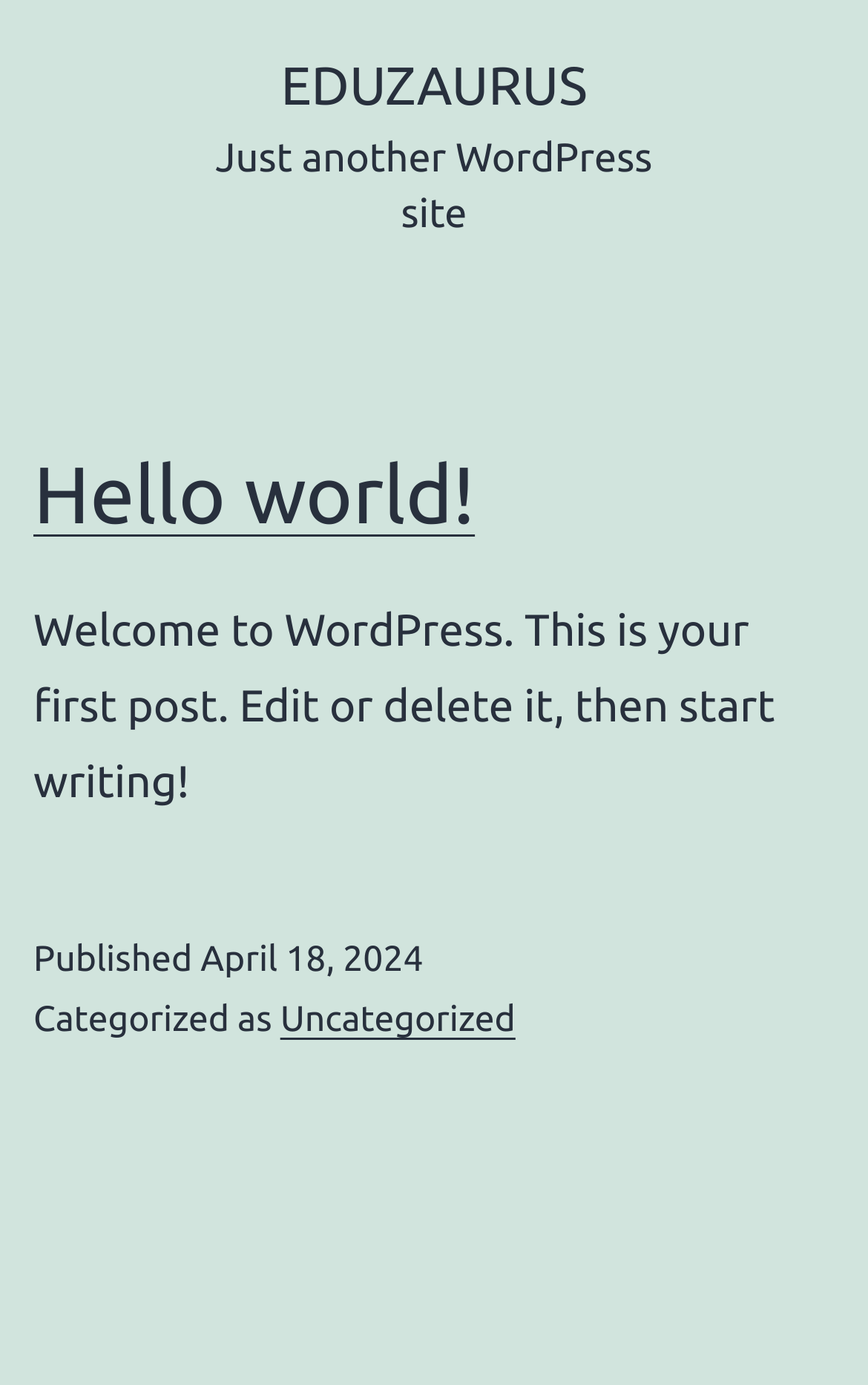When was the first article published?
Please respond to the question with a detailed and informative answer.

The publication date of the first article can be found in the footer section of the webpage, which is a child element of the article element. The date is enclosed in a time element and is displayed in the format 'Month Day, Year'.